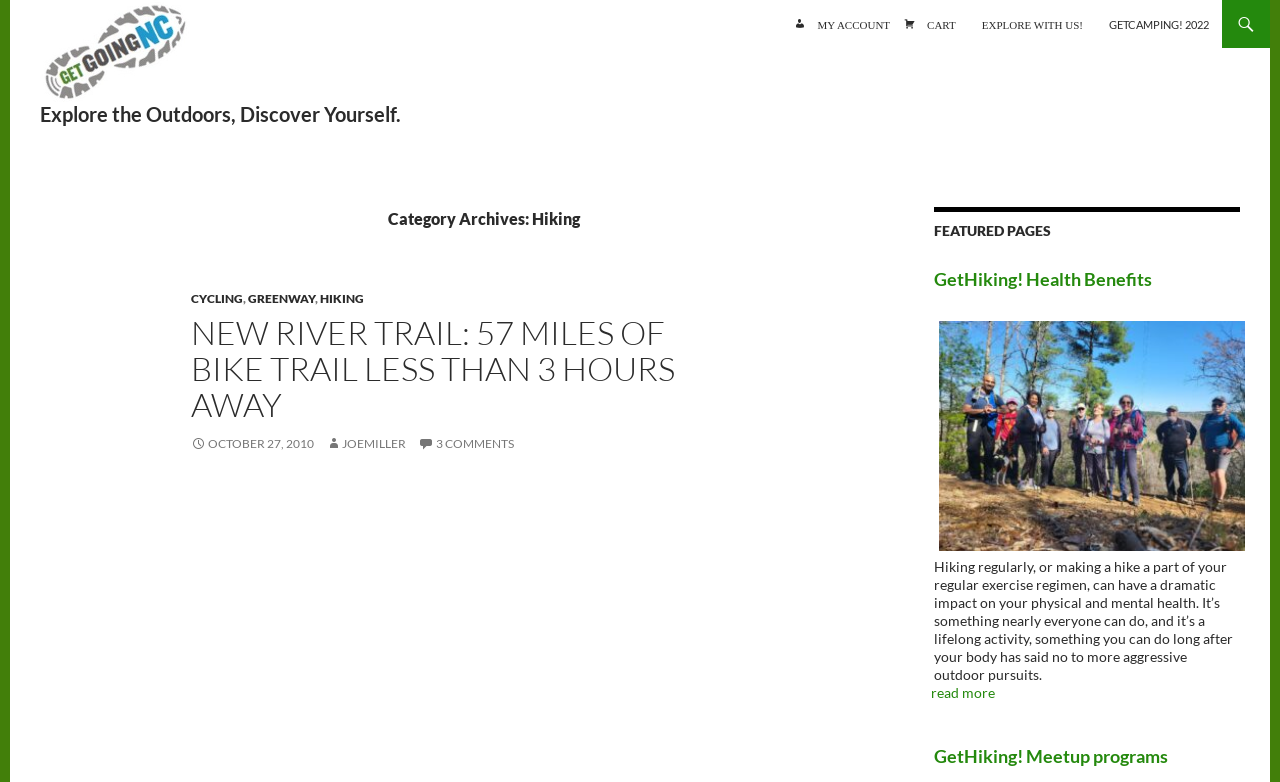Use a single word or phrase to answer the question: 
What is the category of the current archive?

Hiking